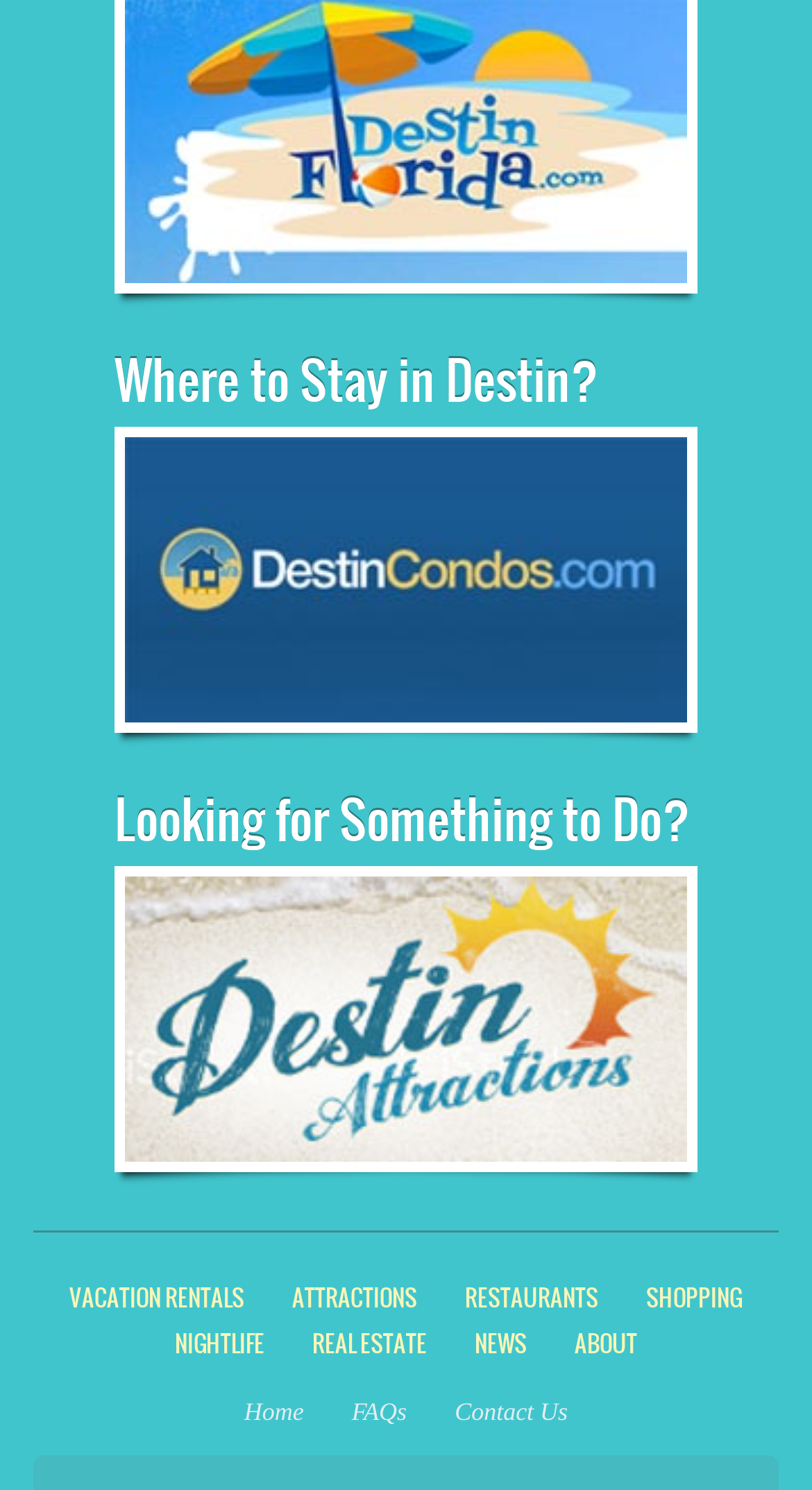Specify the bounding box coordinates (top-left x, top-left y, bottom-right x, bottom-right y) of the UI element in the screenshot that matches this description: Vacation Rentals

[0.086, 0.856, 0.301, 0.887]